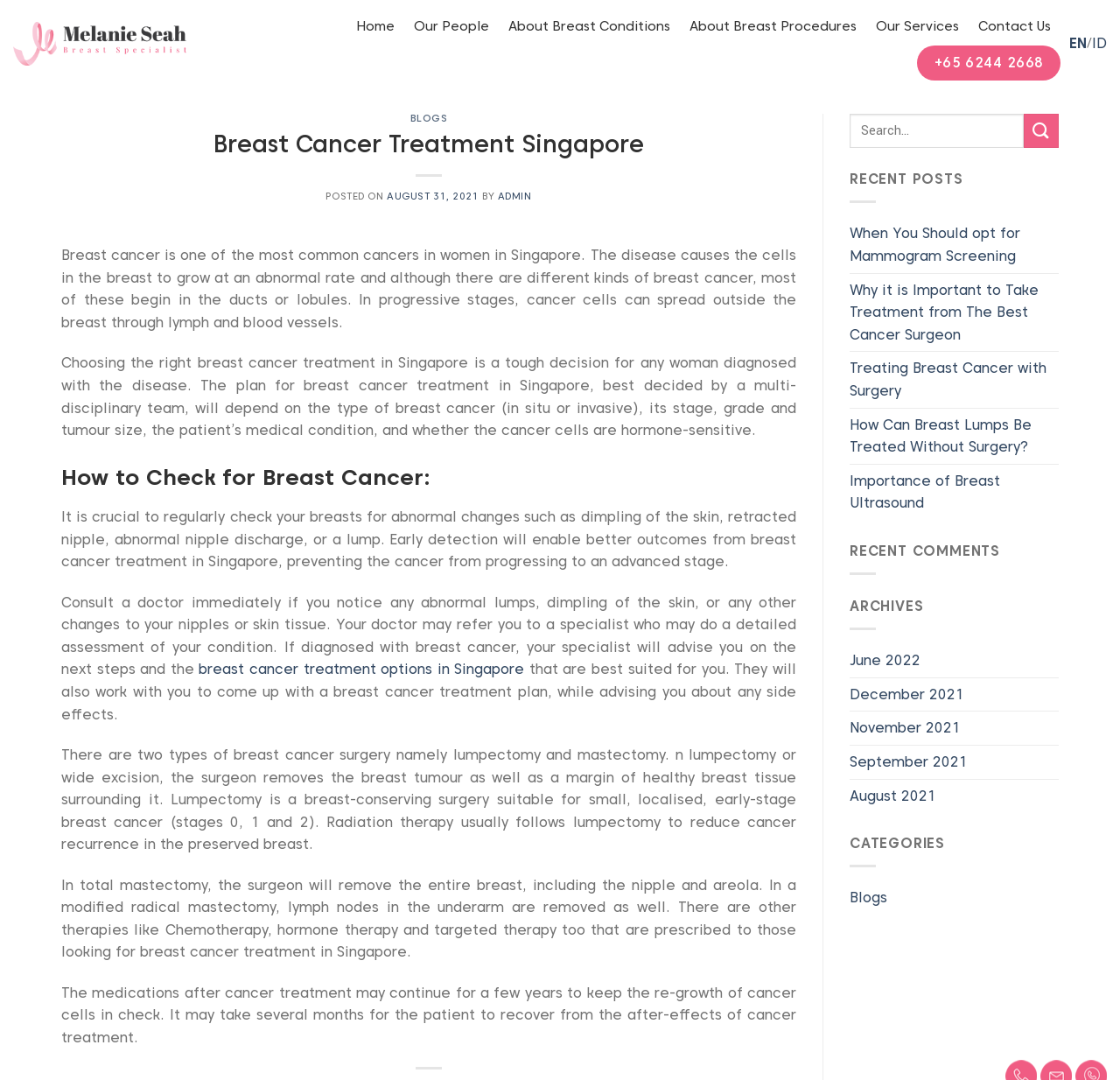What is the importance of regular breast checks?
Please respond to the question with as much detail as possible.

The webpage emphasizes the importance of regularly checking one's breasts for abnormal changes, as early detection enables better outcomes from breast cancer treatment in Singapore, preventing the cancer from progressing to an advanced stage.